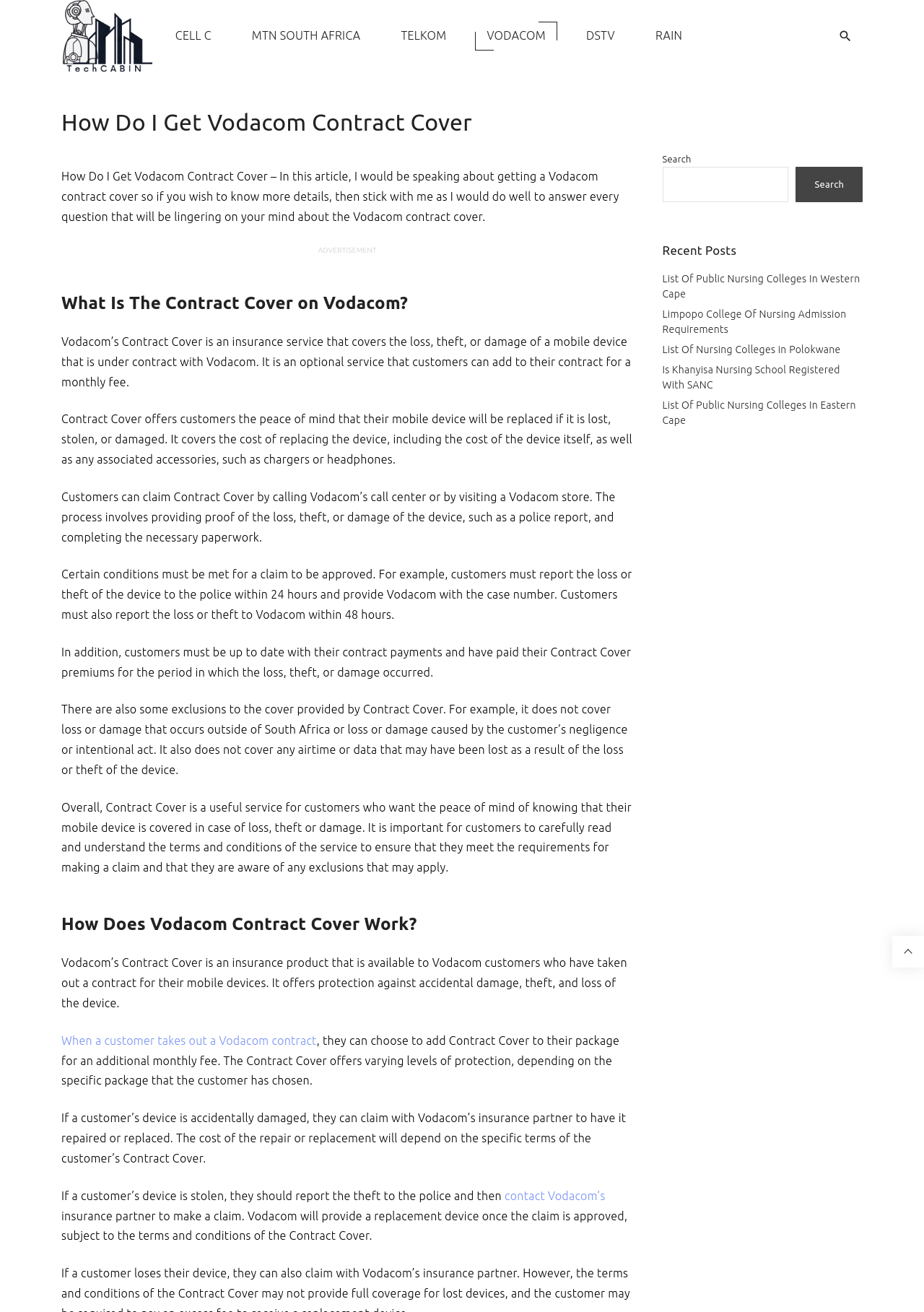Please identify the bounding box coordinates of the area that needs to be clicked to follow this instruction: "Click on the Vodacom link".

[0.527, 0.018, 0.591, 0.037]